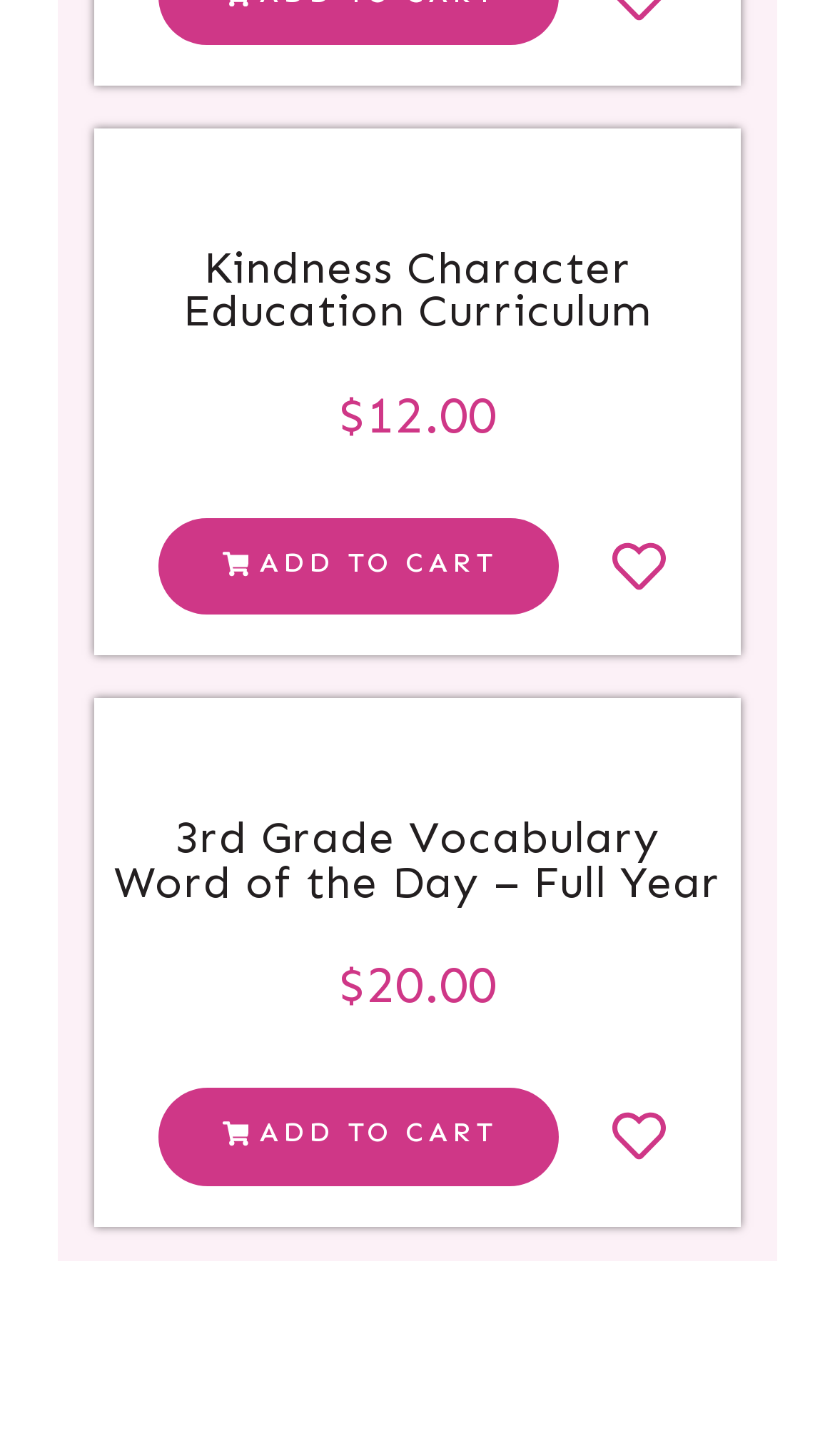Please study the image and answer the question comprehensively:
What is the price of the first product?

The first product is 'Kindness Character Education Curriculum' and its price is mentioned as '$12.00' next to the 'ADD TO CART' button.